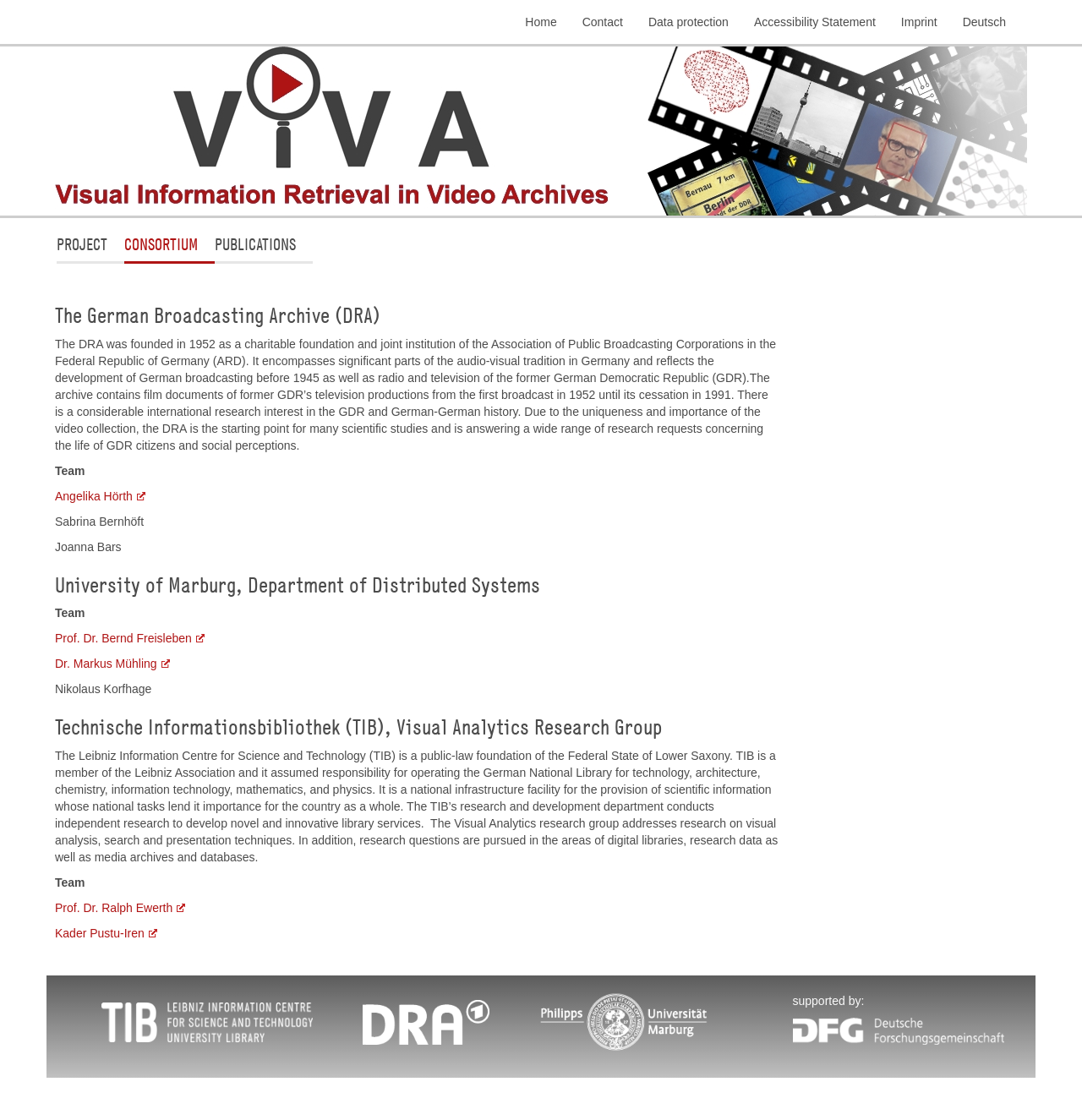Give a concise answer using only one word or phrase for this question:
What is the name of the research group at the Technische Informationsbibliothek (TIB)?

Visual Analytics